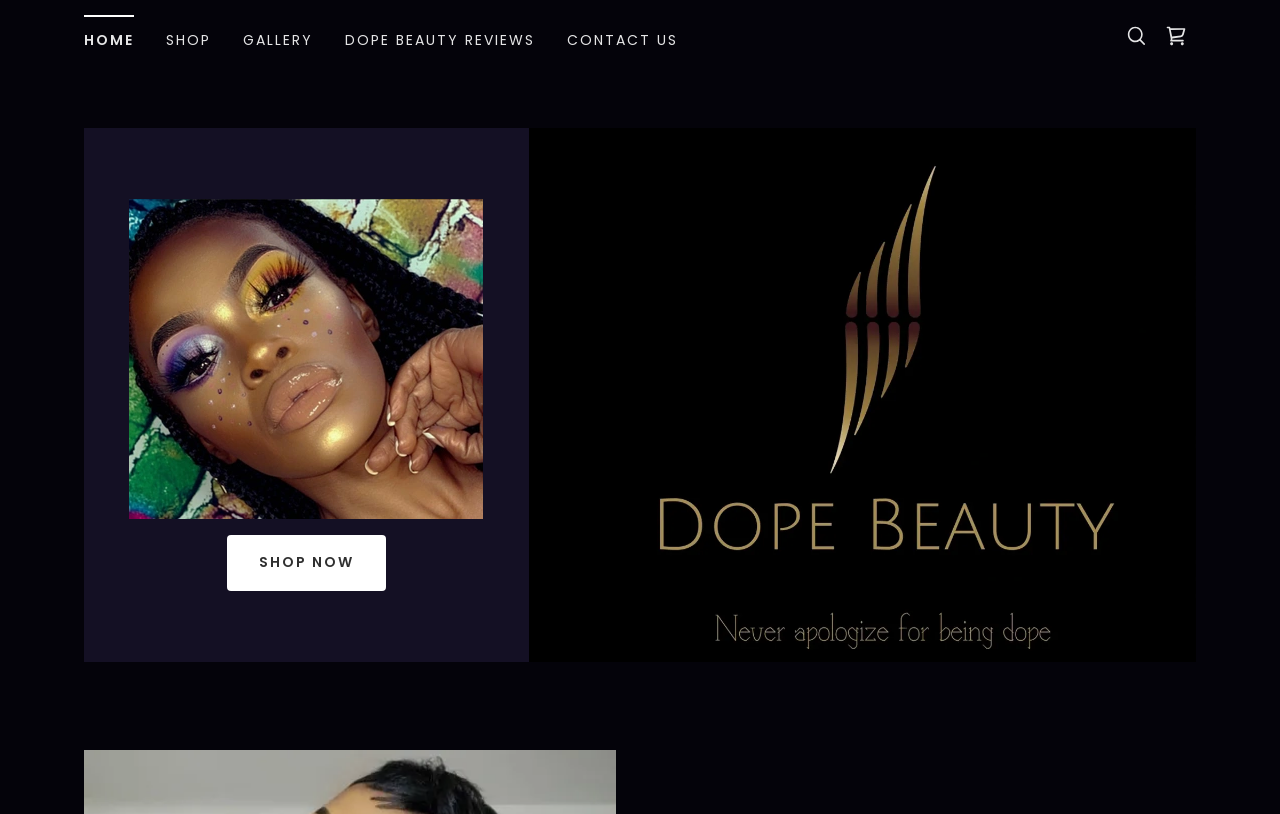Describe the webpage in detail, including text, images, and layout.

The webpage is the official website of Dope Beauty Cosmetics. At the top, there is a navigation menu with five links: "HOME", "SHOP", "GALLERY", "DOPE BEAUTY REVIEWS", and "CONTACT US", aligned horizontally and evenly spaced. To the right of the navigation menu, there is a small image and a link with a "Shopping Cart Icon". 

Below the navigation menu, there is a section with a link that has a dropdown menu, accompanied by a large image that takes up most of the width of the page. The link "SHOP NOW" is positioned below this section, centered horizontally.

The main content of the webpage is a large figure that occupies most of the page, containing a prominent image. This image is the central focus of the page, taking up a significant amount of space.